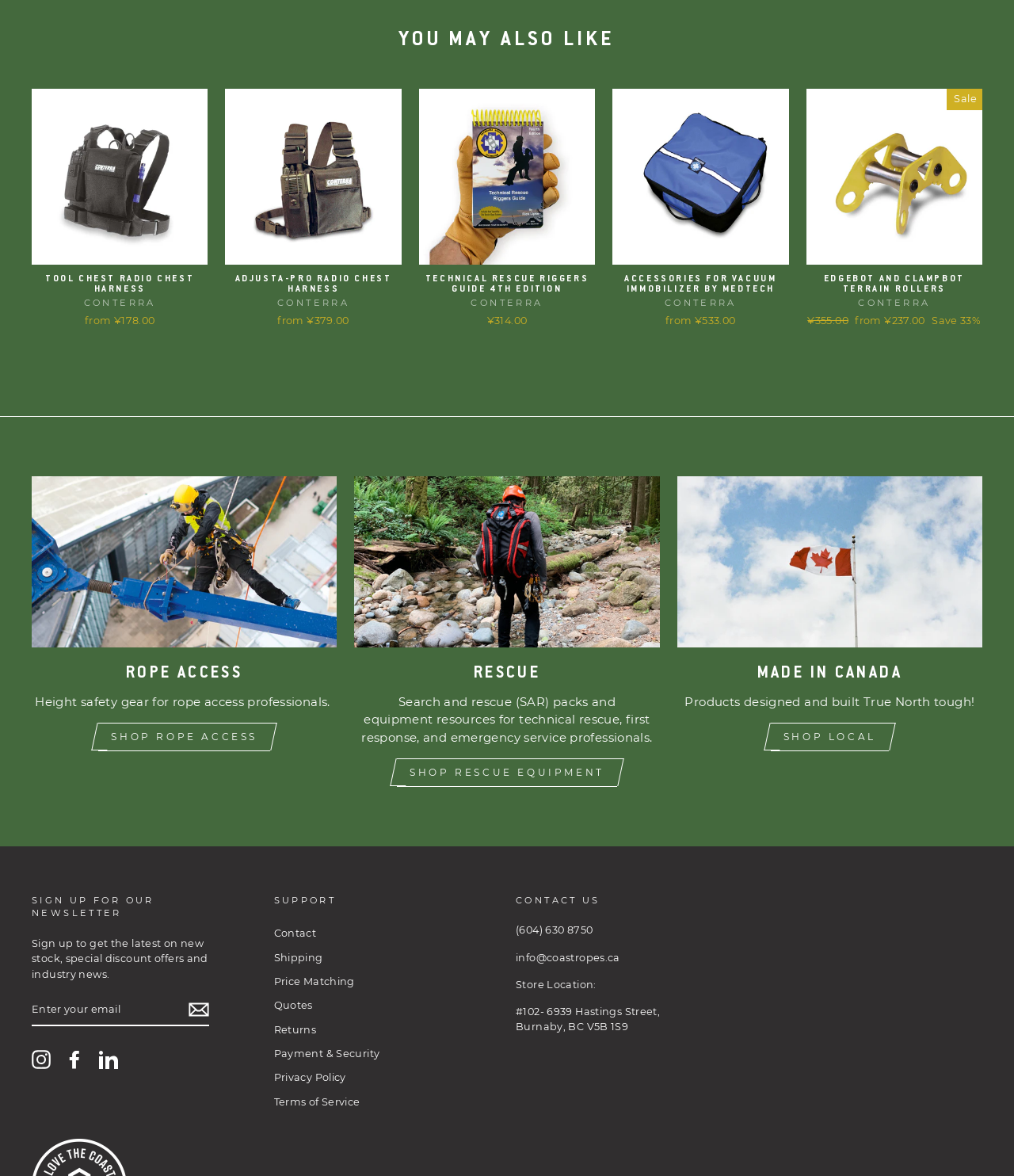How many links are there under 'YOU MAY ALSO LIKE'?
Please describe in detail the information shown in the image to answer the question.

I counted the number of links under the heading 'YOU MAY ALSO LIKE' and found 5 links, including 'TOOL CHEST RADIO CHEST HARNESS CONTERRA from ¥178.00', 'ADJUSTA-PRO RADIO CHEST HARNESS CONTERRA from ¥379.00', and so on.